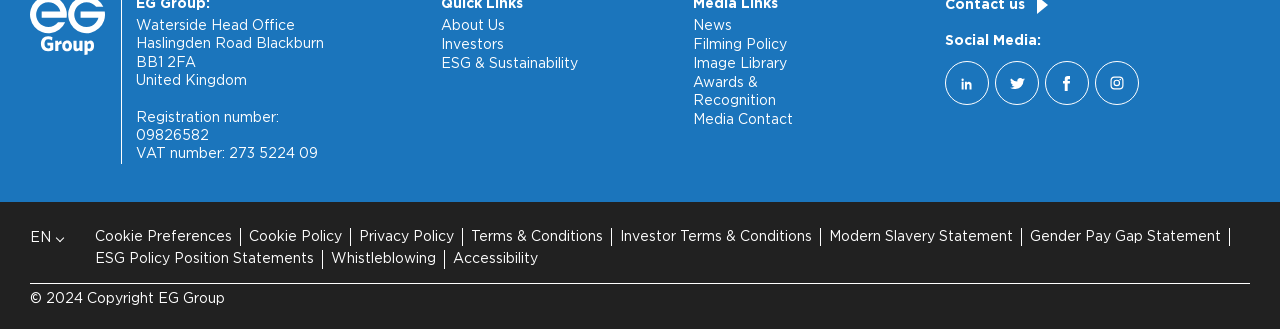Please analyze the image and give a detailed answer to the question:
What is the copyright year of the webpage?

I found the copyright year by looking at the static text element at the bottom of the webpage, which states '© 2024 Copyright EG Group'. This indicates that the copyright year is 2024.